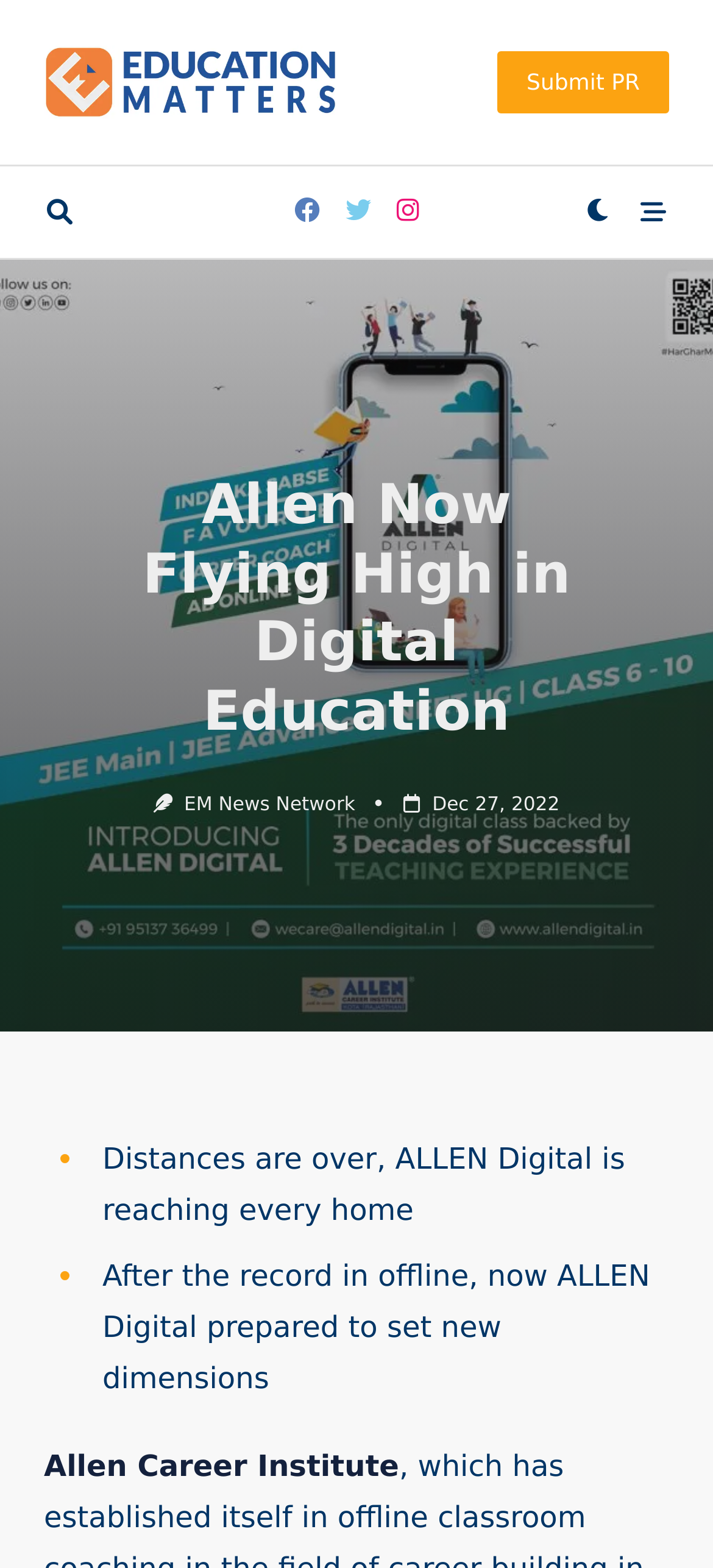What is the name of the magazine?
Analyze the image and deliver a detailed answer to the question.

I found the answer by looking at the link element with the text 'Education Matters Magazine' which is a child of the root element.